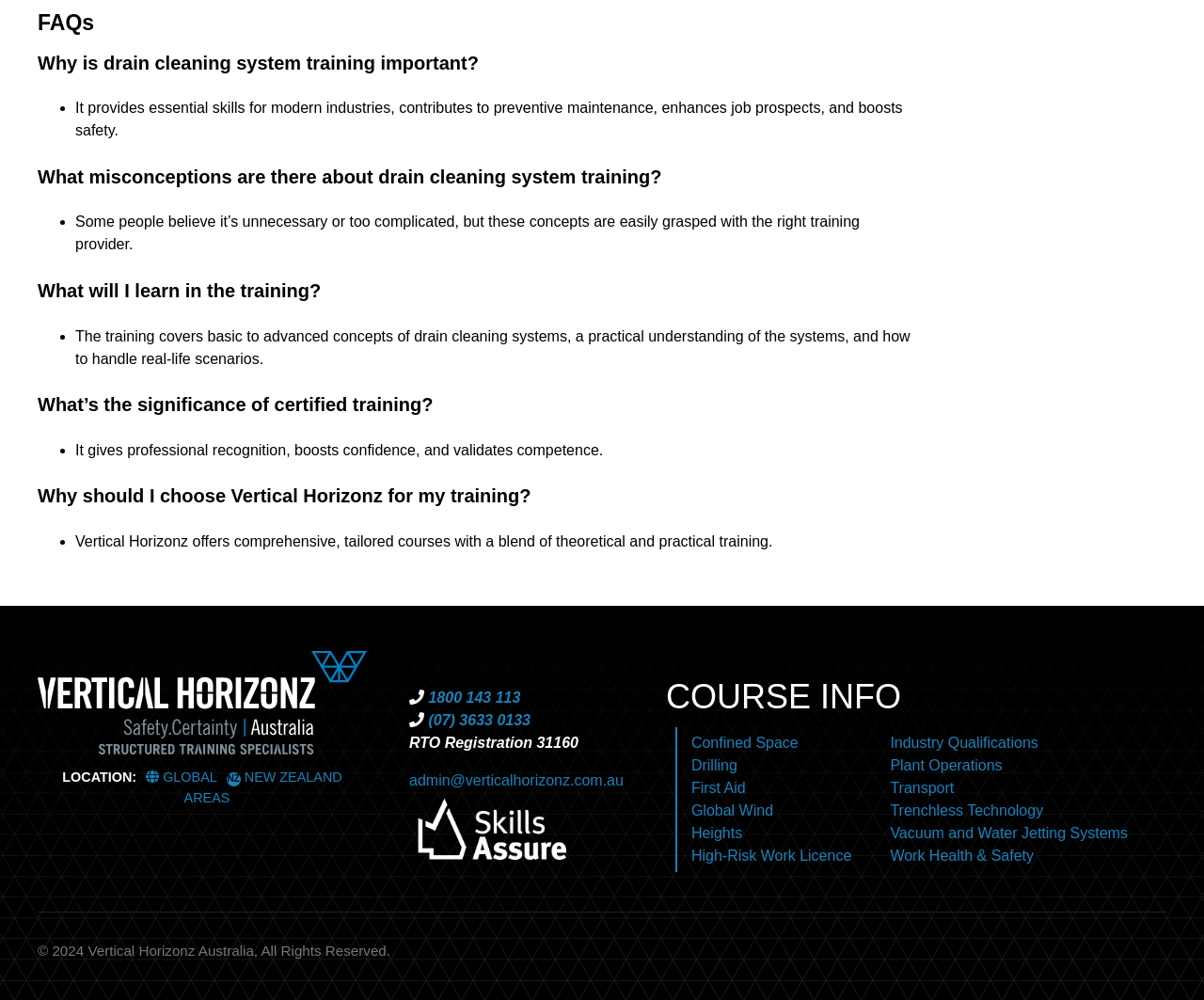Refer to the screenshot and give an in-depth answer to this question: What is the significance of certified training?

According to the webpage, certified training gives professional recognition, boosts confidence, and validates competence, as stated in the section 'What’s the significance of certified training?'.